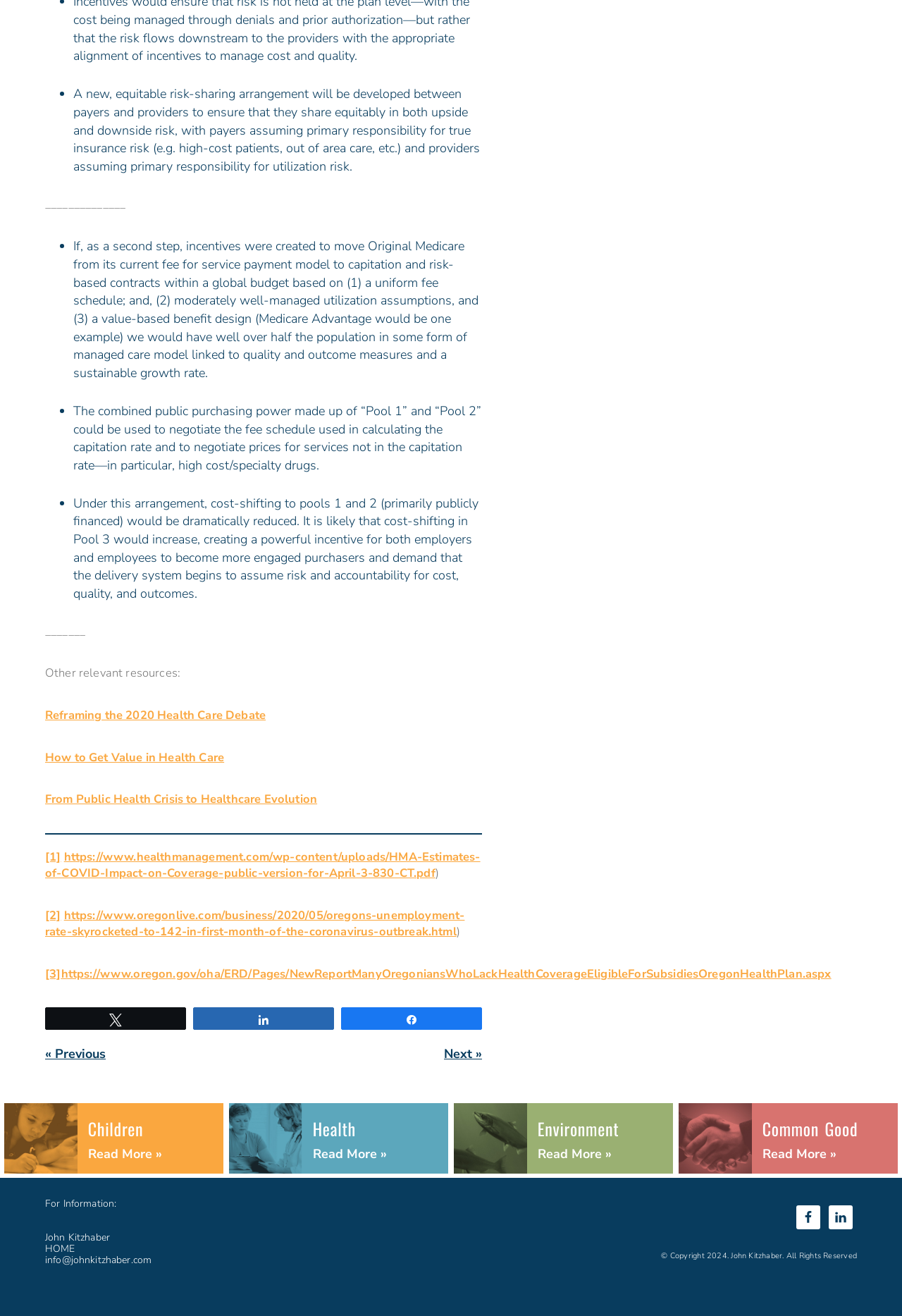Please determine the bounding box coordinates of the element to click in order to execute the following instruction: "Go to 'HOME'". The coordinates should be four float numbers between 0 and 1, specified as [left, top, right, bottom].

[0.05, 0.944, 0.083, 0.954]